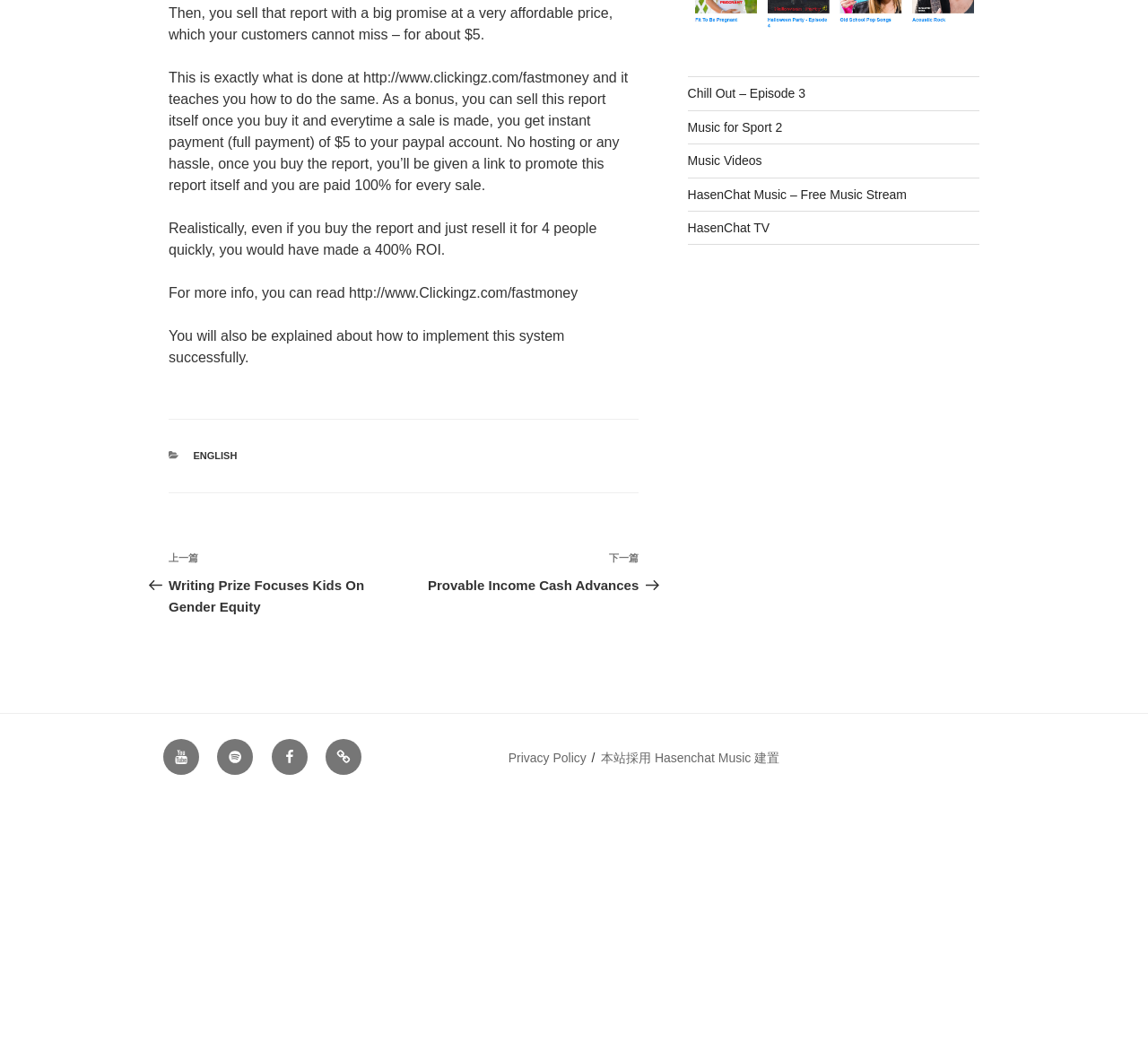Specify the bounding box coordinates (top-left x, top-left y, bottom-right x, bottom-right y) of the UI element in the screenshot that matches this description: Music Videos

[0.599, 0.147, 0.664, 0.161]